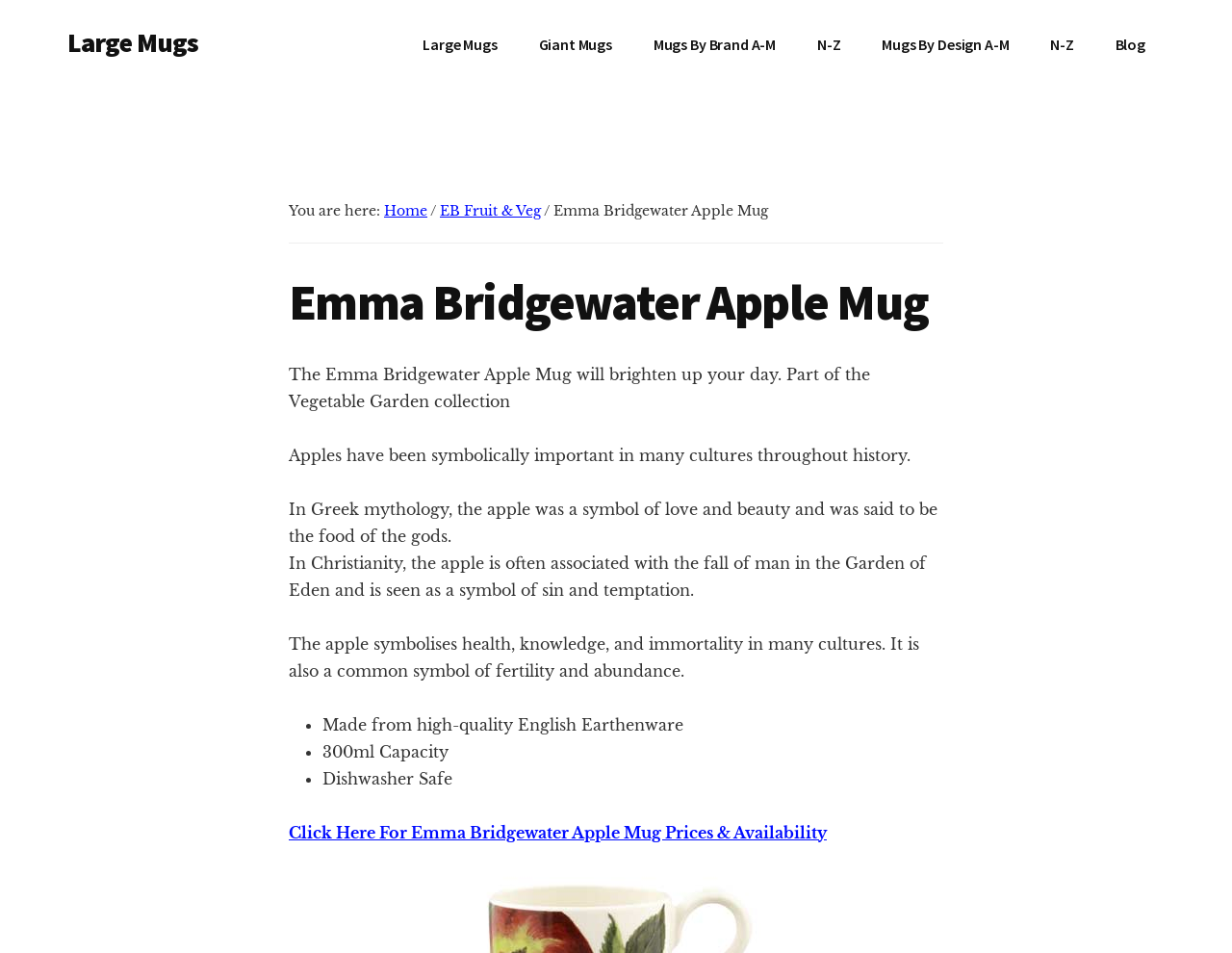Predict the bounding box of the UI element based on the description: "Mugs By Brand A-M". The coordinates should be four float numbers between 0 and 1, formatted as [left, top, right, bottom].

[0.515, 0.02, 0.645, 0.073]